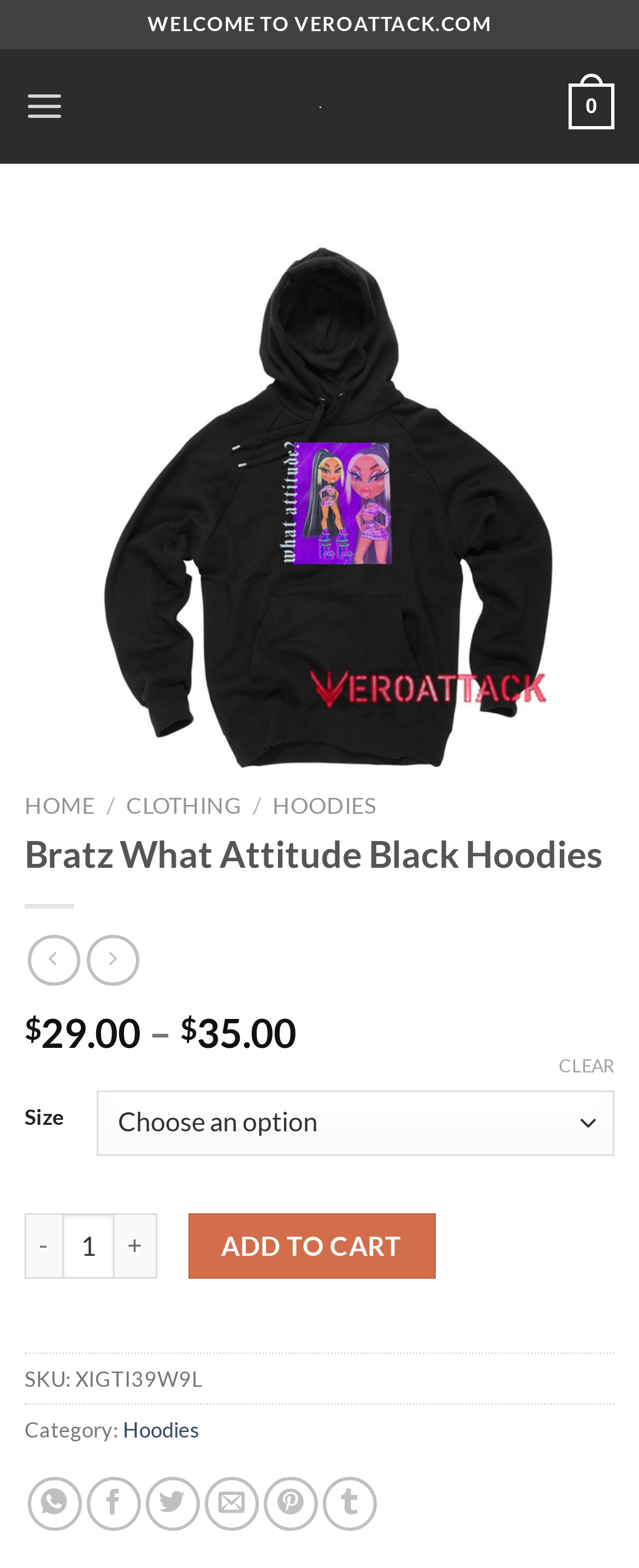Please indicate the bounding box coordinates for the clickable area to complete the following task: "Click on the 'Menu' link". The coordinates should be specified as four float numbers between 0 and 1, i.e., [left, top, right, bottom].

[0.038, 0.042, 0.101, 0.094]